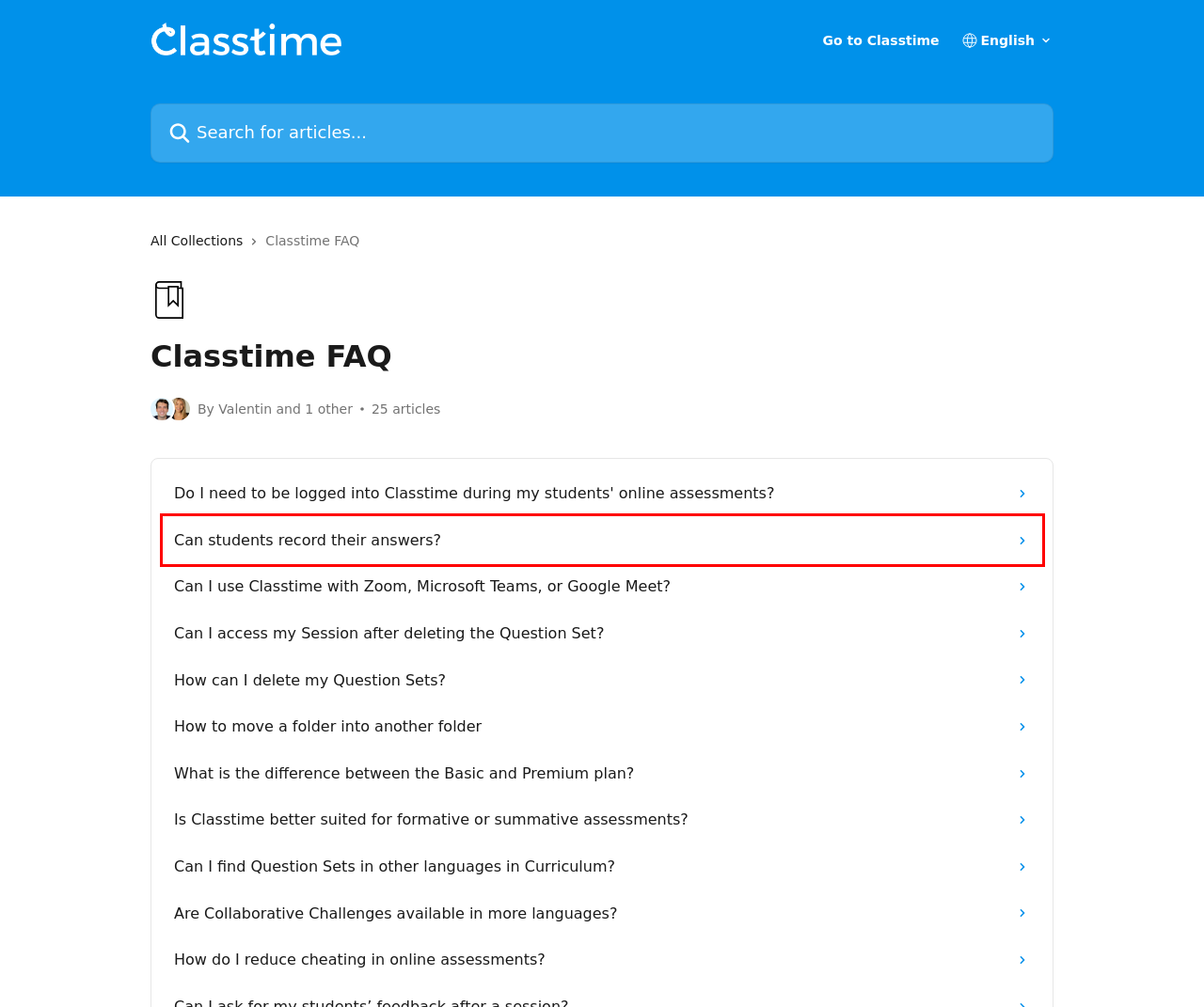Examine the screenshot of the webpage, noting the red bounding box around a UI element. Pick the webpage description that best matches the new page after the element in the red bounding box is clicked. Here are the candidates:
A. How do I reduce cheating in online assessments? | Help Center - Classtime
B. Can students record their answers? | Help Center - Classtime
C. How to move a folder into another folder | Help Center - Classtime
D. Are Collaborative Challenges available in more languages? | Help Center - Classtime
E. What is the difference between the Basic and Premium plan? | Help Center - Classtime
F. Can I find Question Sets in other languages in Curriculum? | Help Center - Classtime
G. Can I access my Session after deleting the Question Set? | Help Center - Classtime
H. Is Classtime better suited for formative or summative assessments? | Help Center - Classtime

B